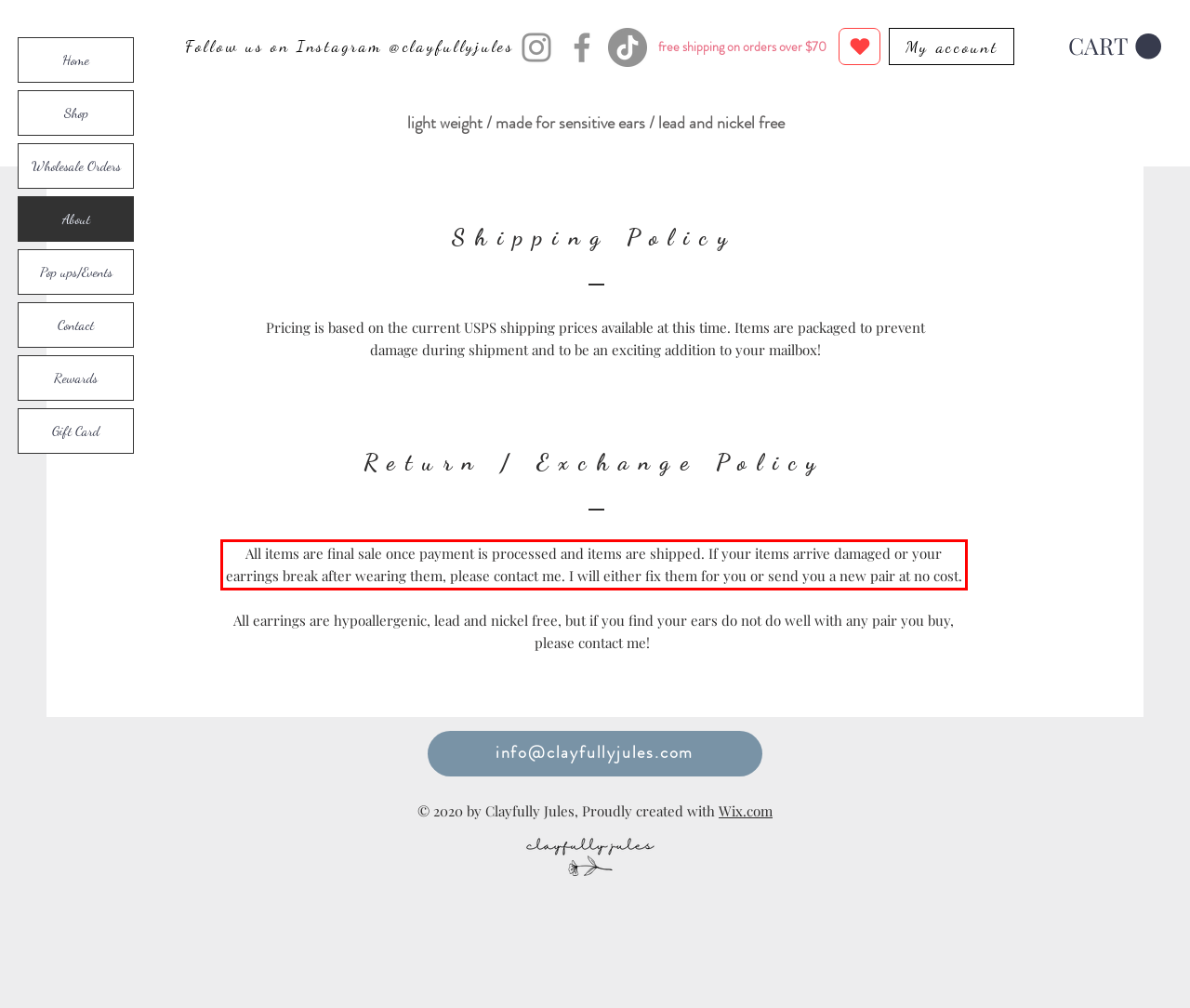Analyze the screenshot of the webpage and extract the text from the UI element that is inside the red bounding box.

All items are final sale once payment is processed and items are shipped. If your items arrive damaged or your earrings break after wearing them, please contact me. I will either fix them for you or send you a new pair at no cost.